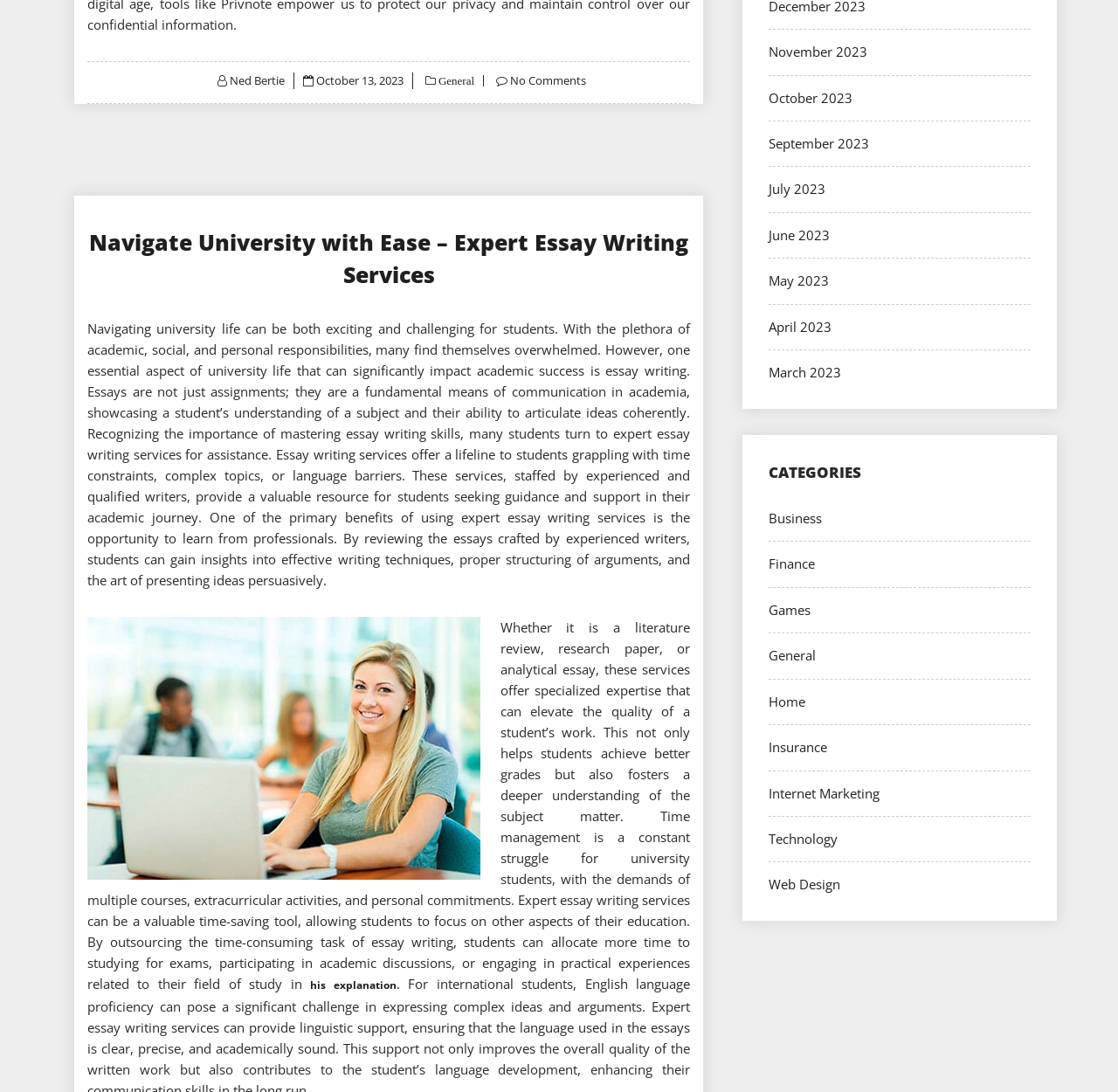Please locate the bounding box coordinates for the element that should be clicked to achieve the following instruction: "Browse essays from 'October 2023'". Ensure the coordinates are given as four float numbers between 0 and 1, i.e., [left, top, right, bottom].

[0.283, 0.066, 0.361, 0.081]